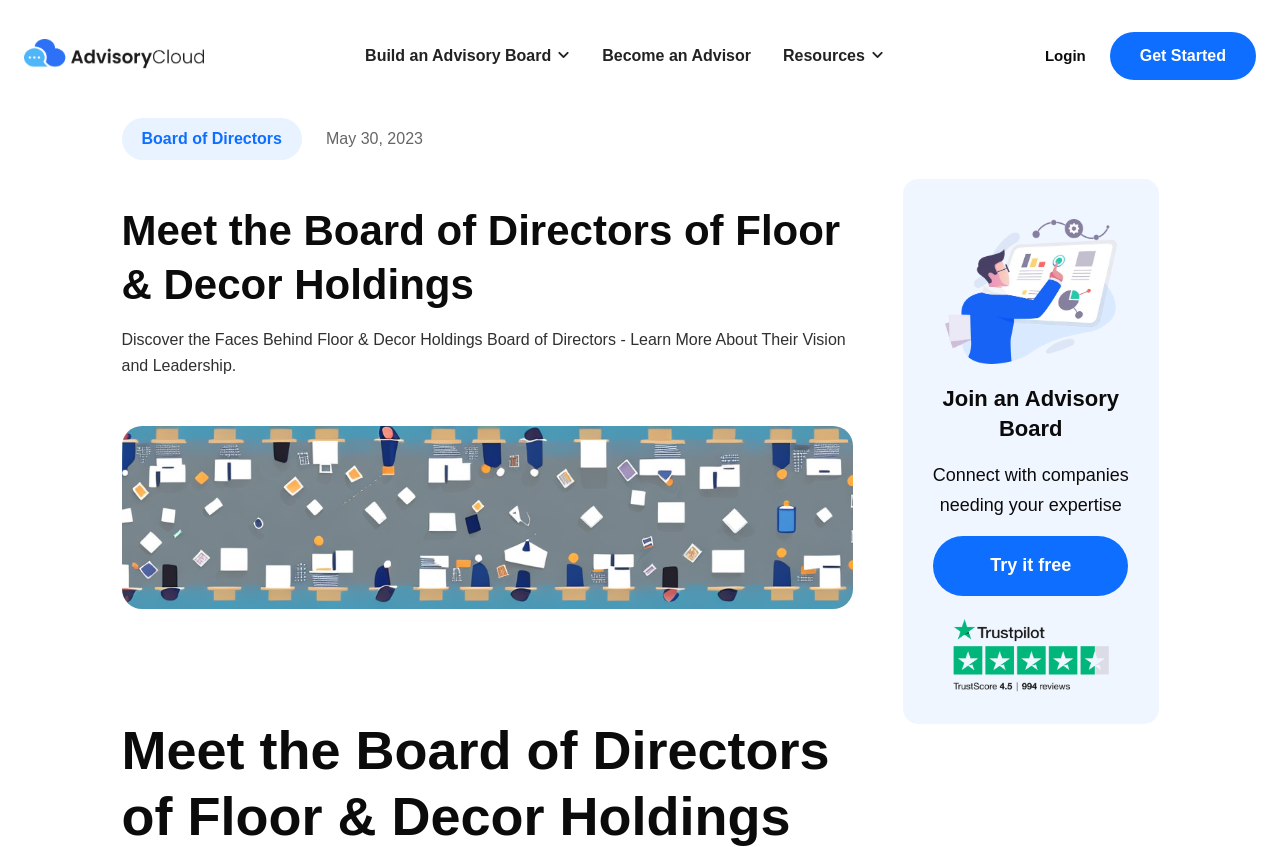Using the webpage screenshot, locate the HTML element that fits the following description and provide its bounding box: "Get Started".

[0.867, 0.038, 0.981, 0.094]